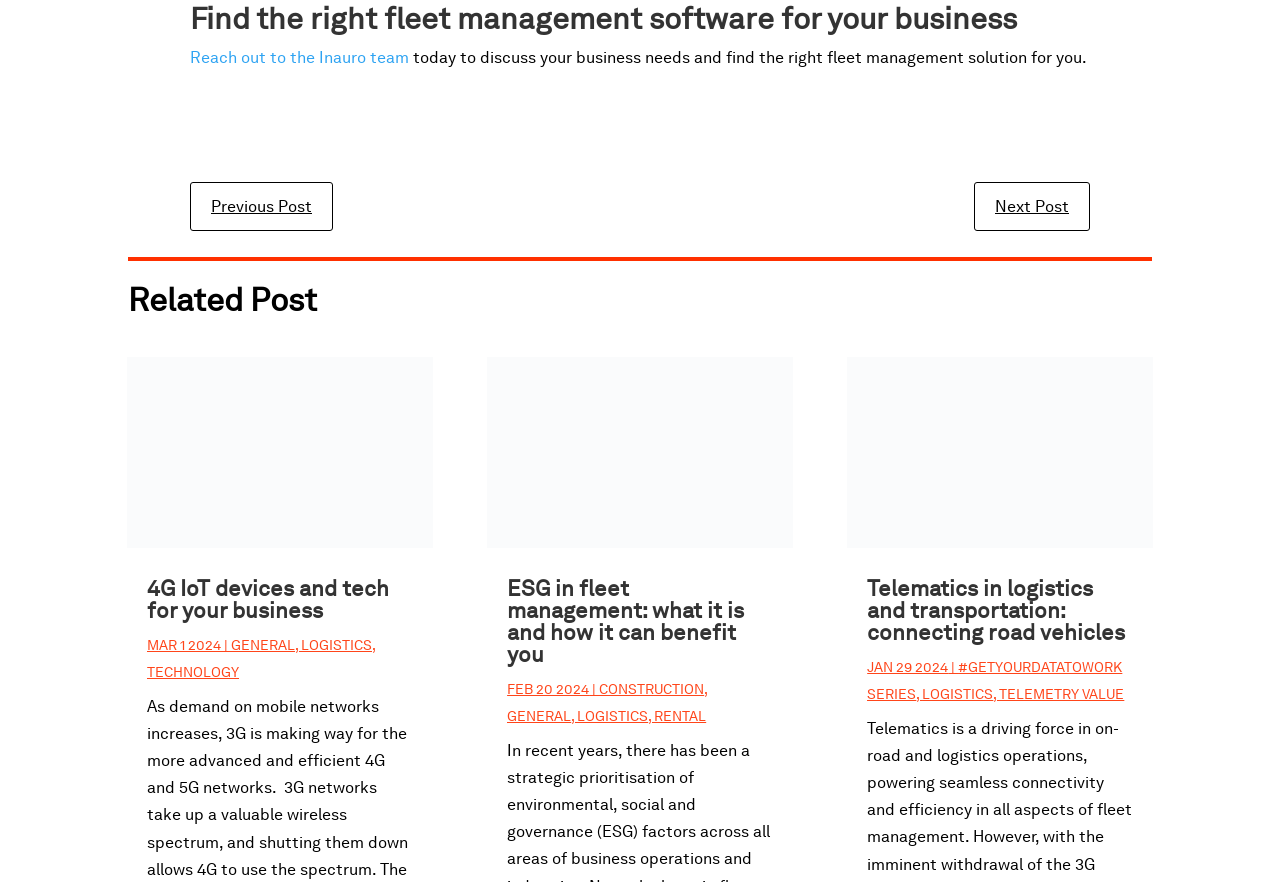Show the bounding box coordinates for the element that needs to be clicked to execute the following instruction: "Read 'ESG in fleet management: what it is and how it can benefit you'". Provide the coordinates in the form of four float numbers between 0 and 1, i.e., [left, top, right, bottom].

[0.381, 0.405, 0.619, 0.622]